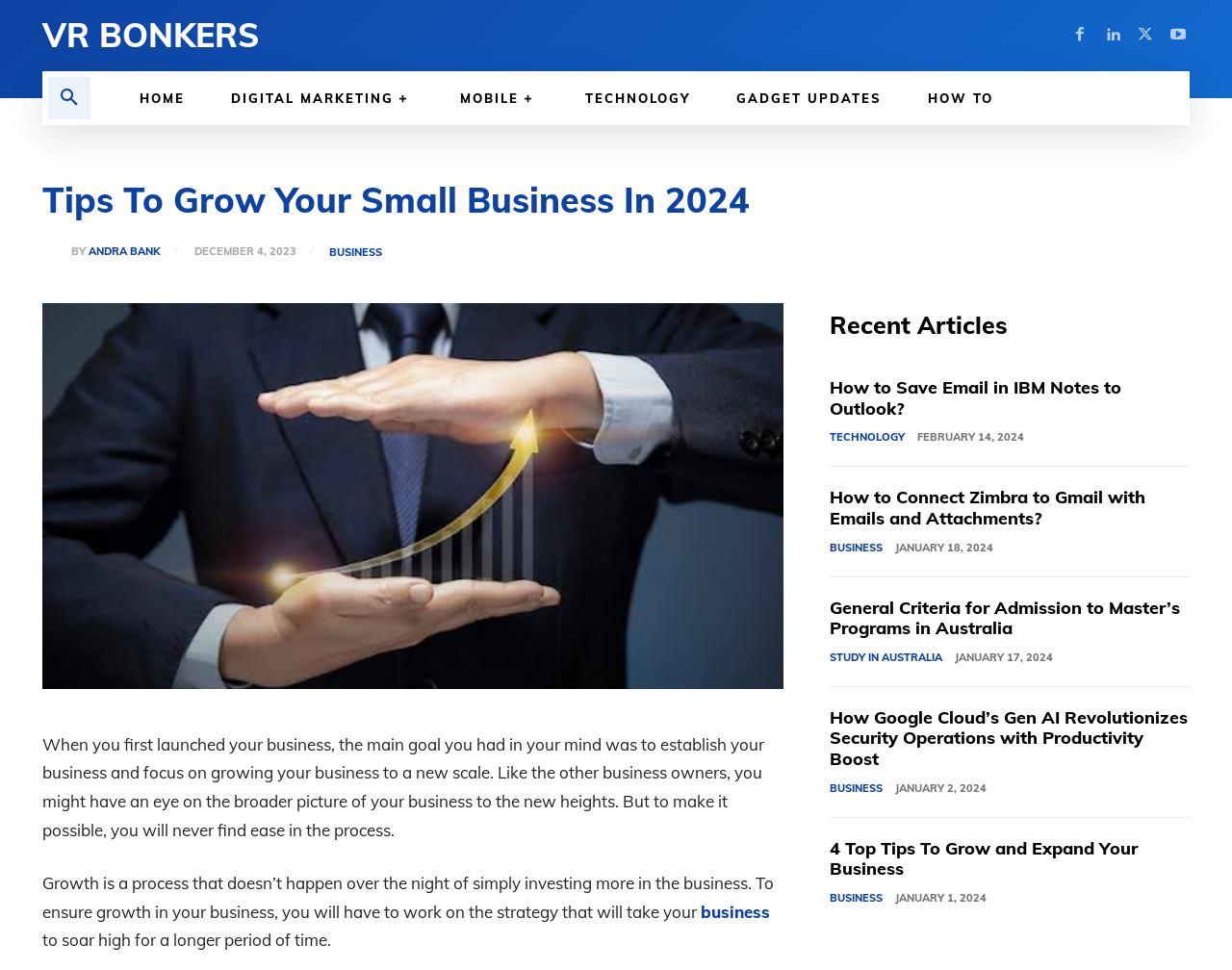Can you specify the bounding box coordinates of the area that needs to be clicked to fulfill the following instruction: "learn about digital marketing"?

[0.169, 0.073, 0.355, 0.129]